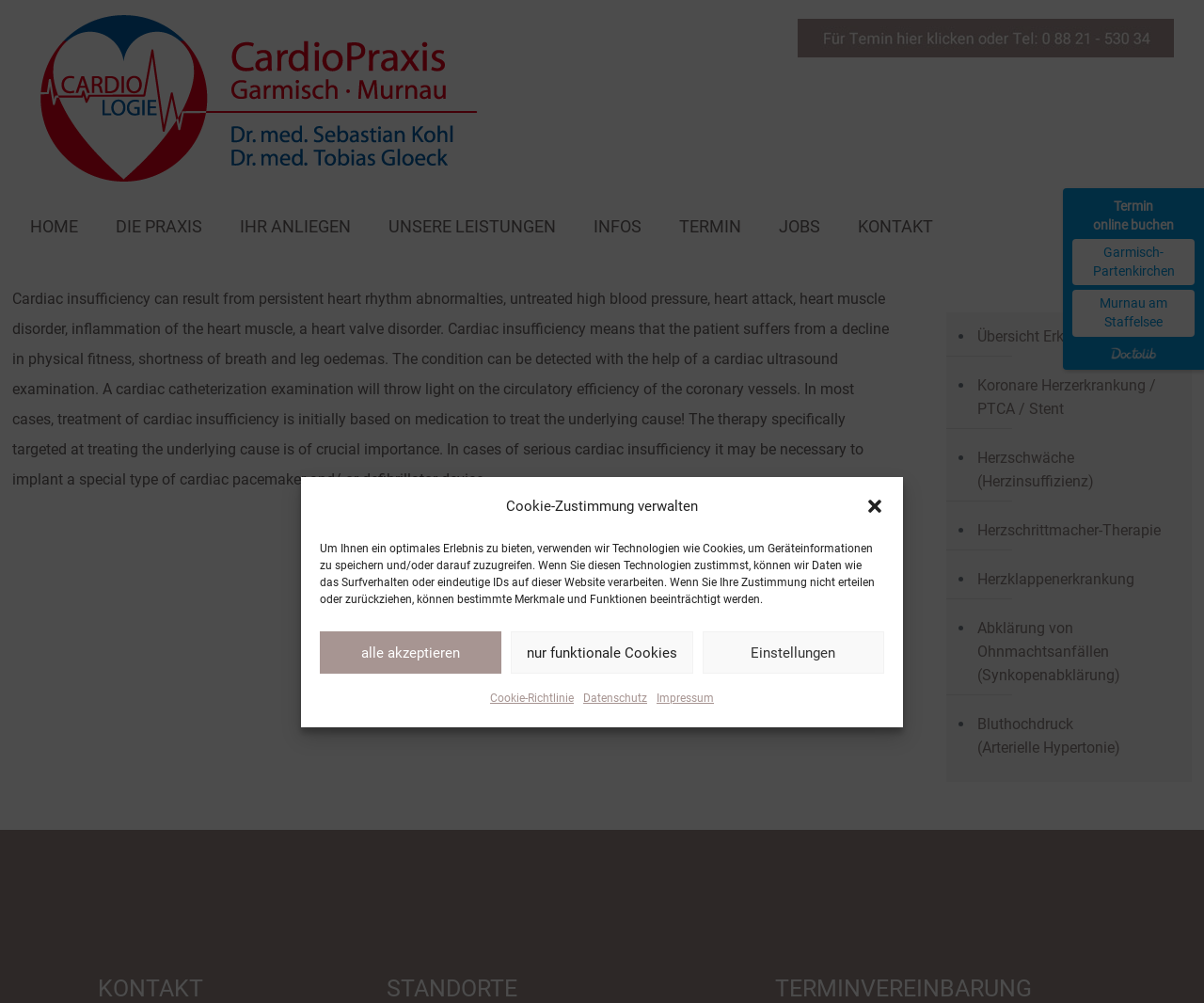Create a detailed narrative of the webpage’s visual and textual elements.

The webpage is about Cardiopraxis Garmisch Murnau, a cardiology practice. At the top, there is a logo of the practice, accompanied by a navigation menu with links to different sections of the website, including "HOME", "DIE PRAXIS", "IHR ANLIEGEN", "UNSERE LEISTUNGEN", "INFOS", "TERMIN", and "JOBS". 

Below the navigation menu, there is a prominent section with a heading "KONTAKT" and a search icon on the right side. 

The main content of the webpage is about cardiac insufficiency, which is described as a condition that can result from various heart-related issues. The text explains the symptoms and diagnosis of cardiac insufficiency, as well as the treatment options. 

On the right side of the main content, there is a list of links to related topics, including "Übersicht Erkrankungen", "Koronare Herzerkrankung / PTCA / Stent", "Herzschwäche (Herzinsuffizienz)", and several others. 

At the bottom of the page, there is a section with links to book an appointment online, as well as links to the practice's locations in Garmisch-Partenkirchen and Murnau am Staffelsee. There is also an image of the Doctolib logo. 

Finally, there is a cookie consent dialog at the top of the page, which allows users to manage their cookie preferences. The dialog includes buttons to accept all cookies, accept only functional cookies, or customize settings. There are also links to the cookie policy, data protection, and imprint.